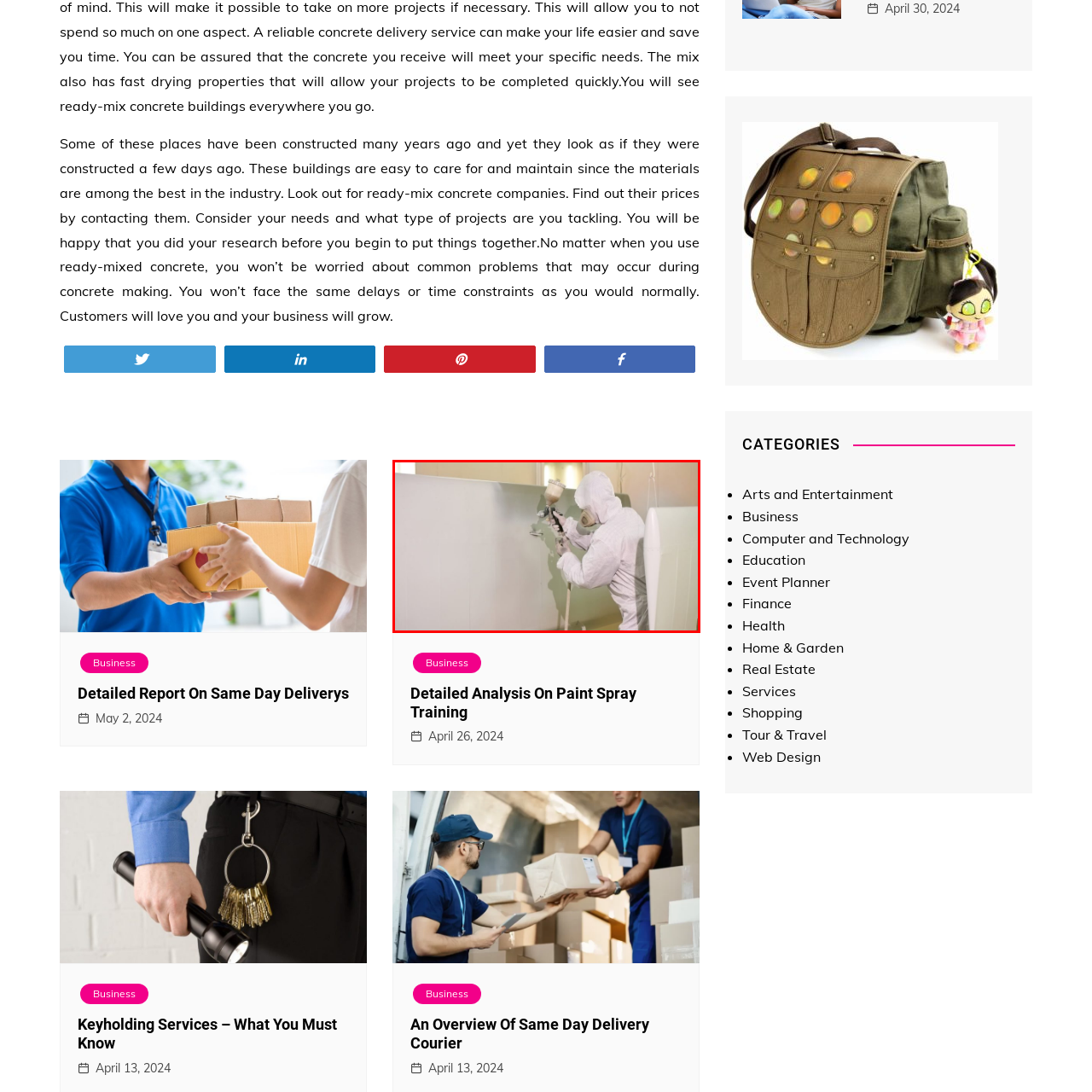What is the person using to paint?
Review the content shown inside the red bounding box in the image and offer a detailed answer to the question, supported by the visual evidence.

The person in the image is using a paint spray gun to apply a smooth coat of paint to the wall. This tool is often used in professional painting and refinishing tasks to achieve a uniform finish.